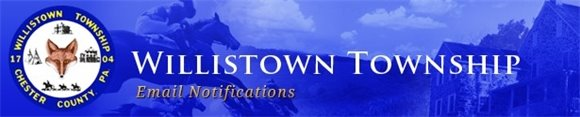Generate an in-depth description of the image.

This image features the official header for Willistown Township, Pennsylvania, showcasing a vibrant blue background. Prominently displayed is the text "WILLISTOWN TOWNSHIP" in bold white letters, along with the message "Email Notifications" beneath it. The header also incorporates the township's seal, which includes the emblematic representation of a fox and depictions of various local landmarks, symbolizing the township's rich heritage and community spirit. This design serves as a digital gateway for residents to access important information and updates regarding township activities and events, fostering a stronger connection within the community.